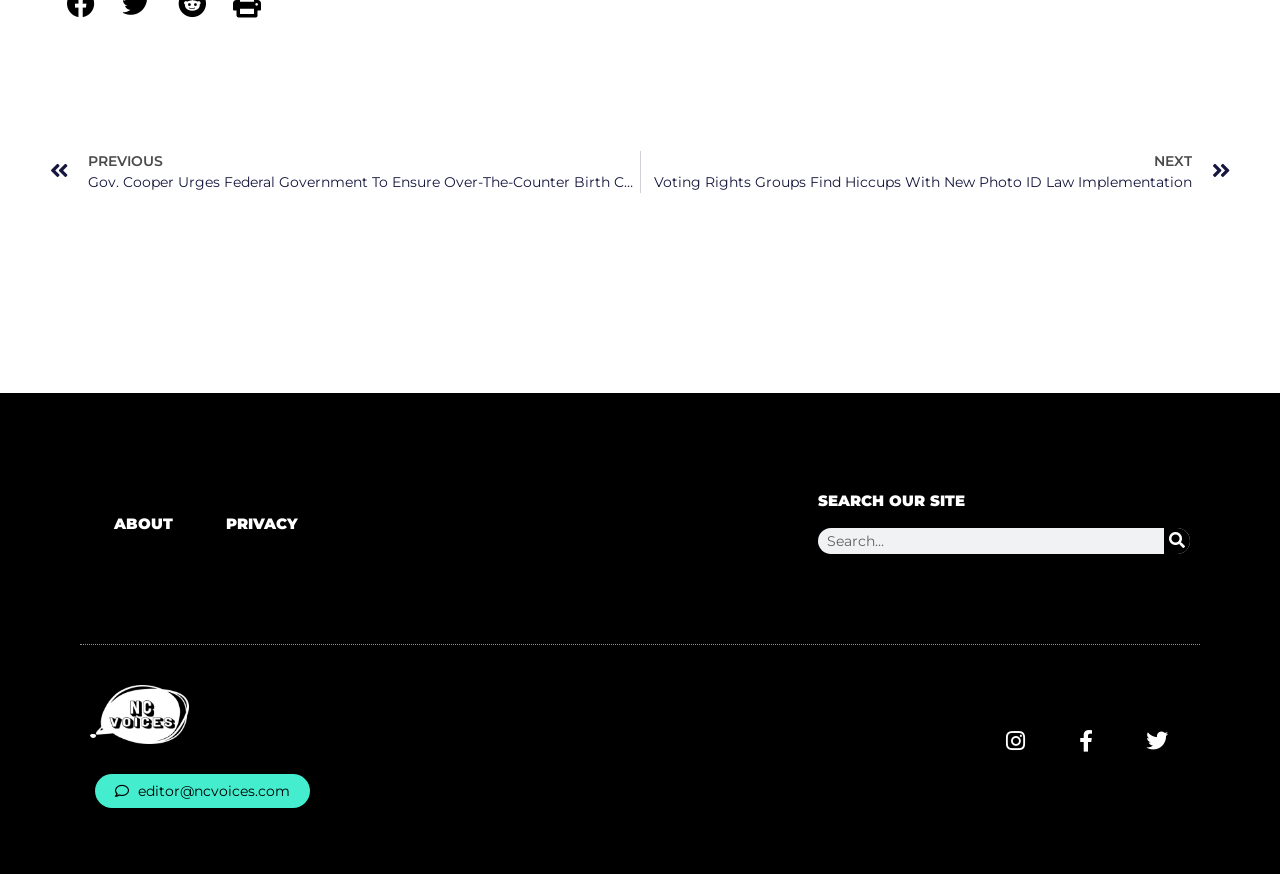Can you find the bounding box coordinates for the element to click on to achieve the instruction: "Search for something on the site"?

[0.639, 0.604, 0.93, 0.633]